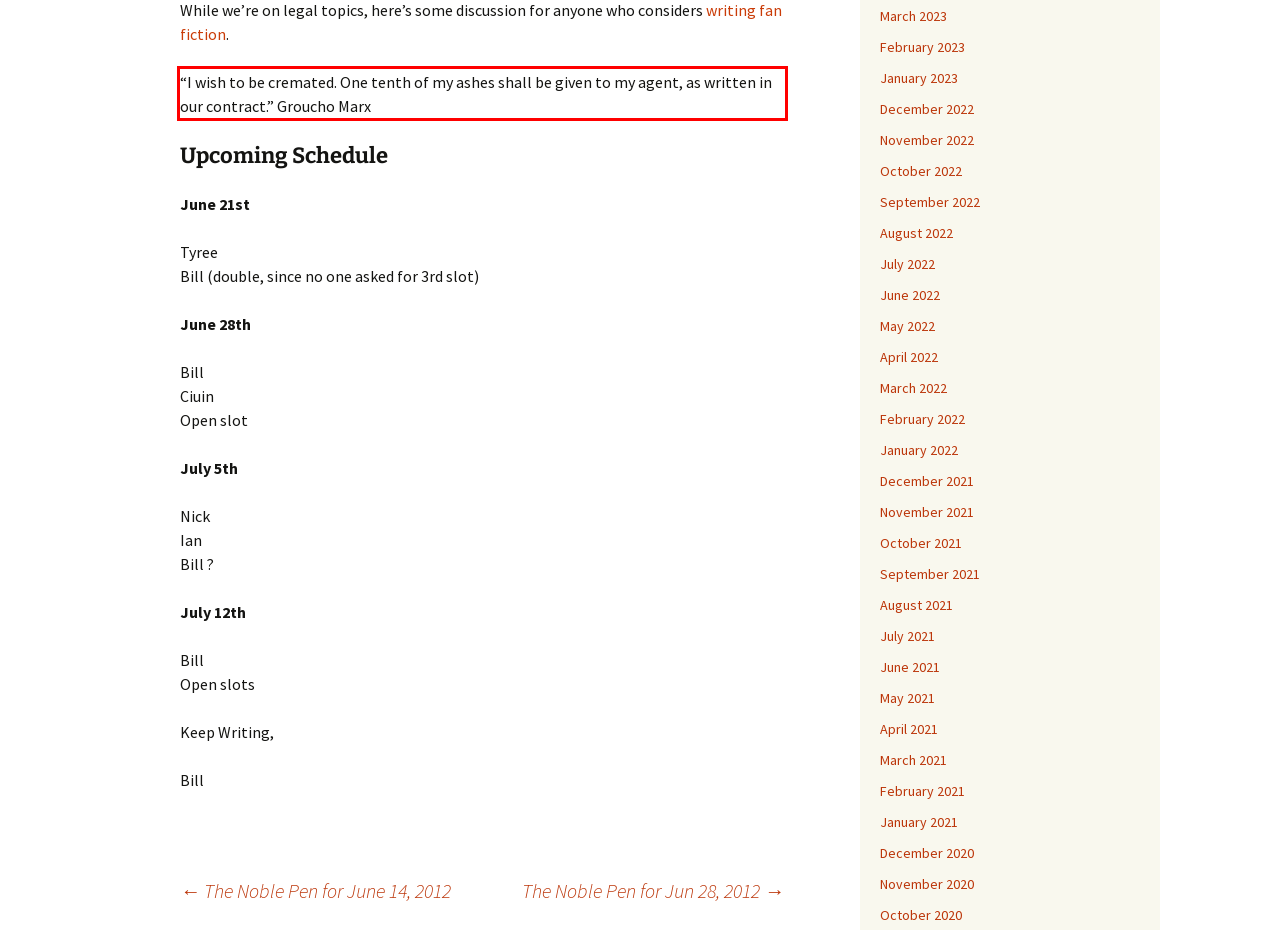Using the webpage screenshot, recognize and capture the text within the red bounding box.

“I wish to be cremated. One tenth of my ashes shall be given to my agent, as written in our contract.” Groucho Marx